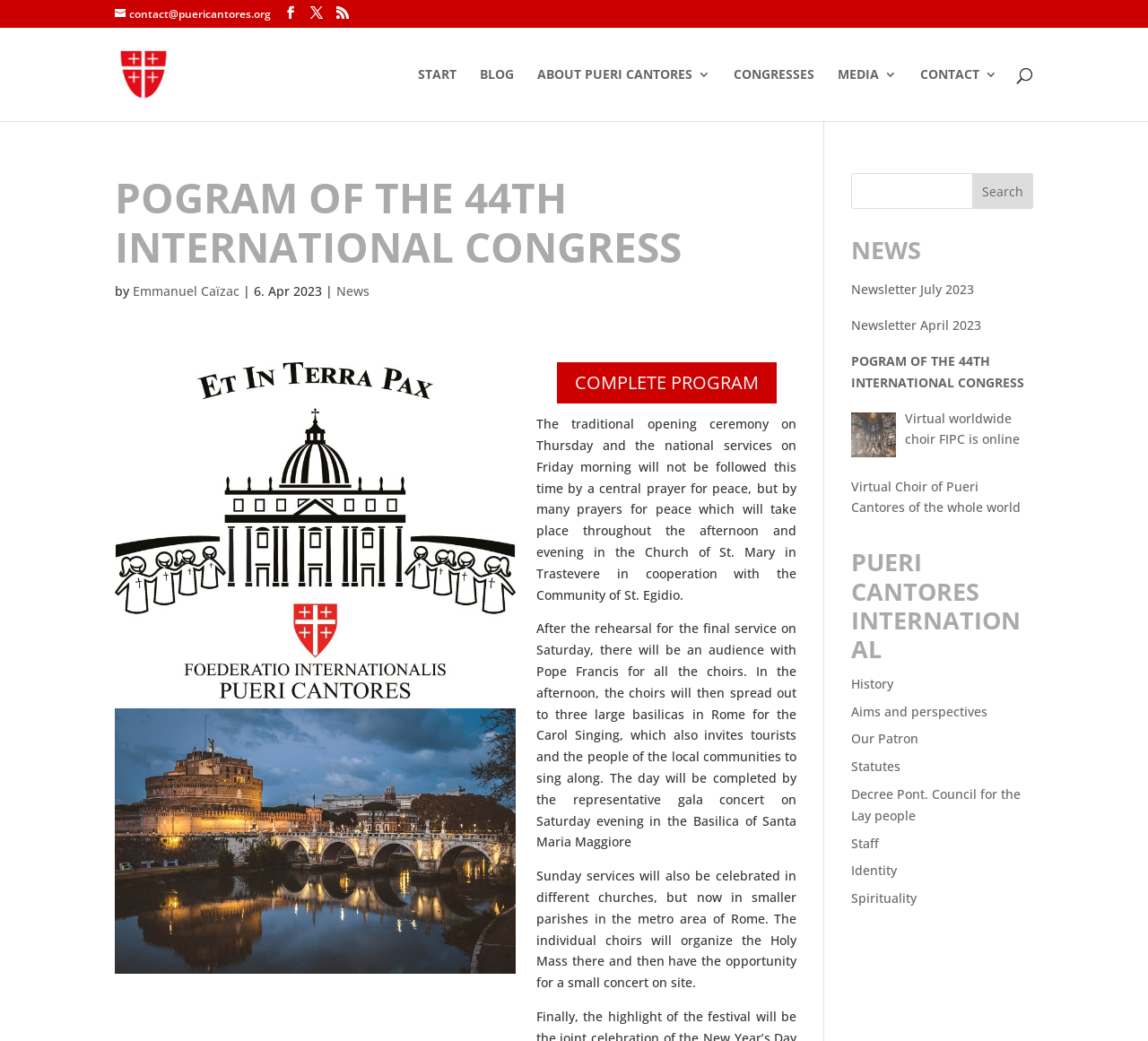Provide a one-word or brief phrase answer to the question:
How many links are there in the main navigation menu?

6